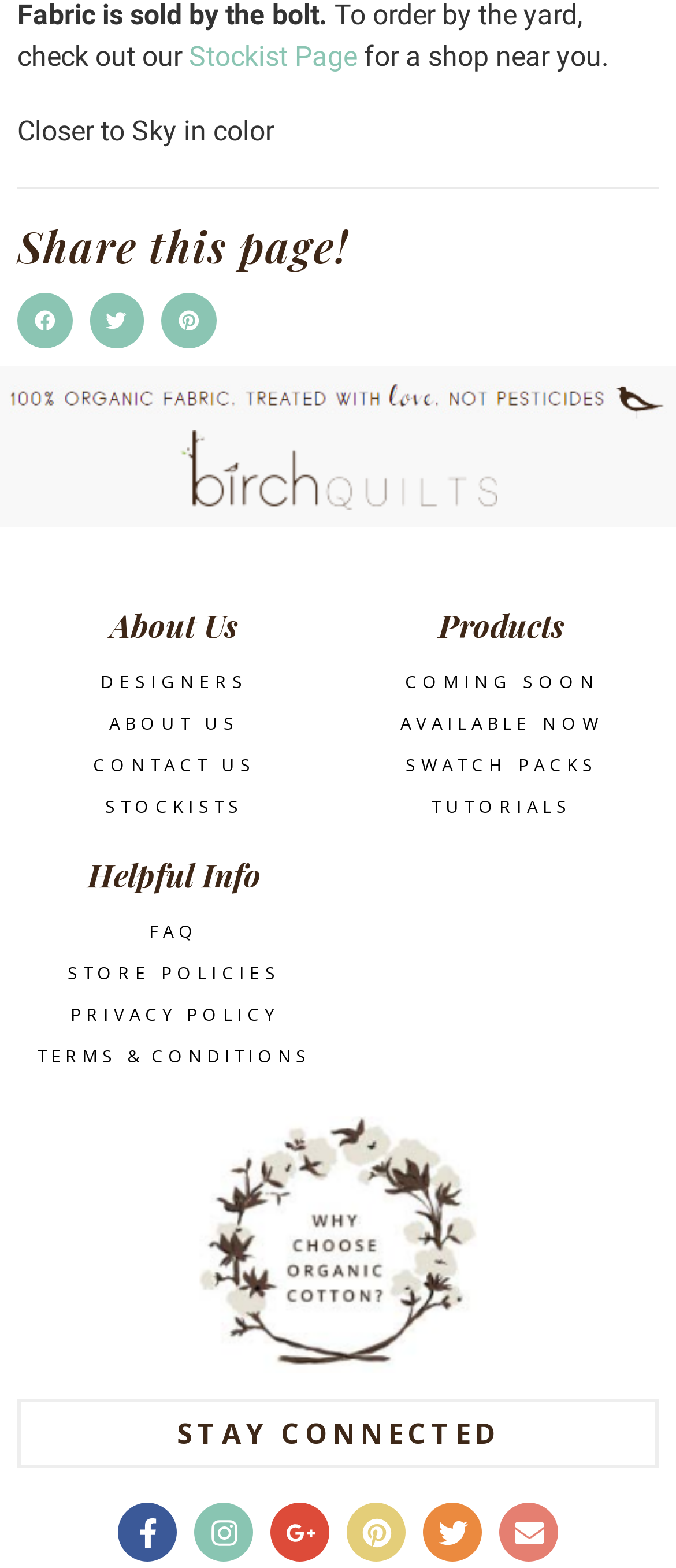Determine the bounding box coordinates for the area that needs to be clicked to fulfill this task: "View available products". The coordinates must be given as four float numbers between 0 and 1, i.e., [left, top, right, bottom].

[0.592, 0.456, 0.892, 0.467]